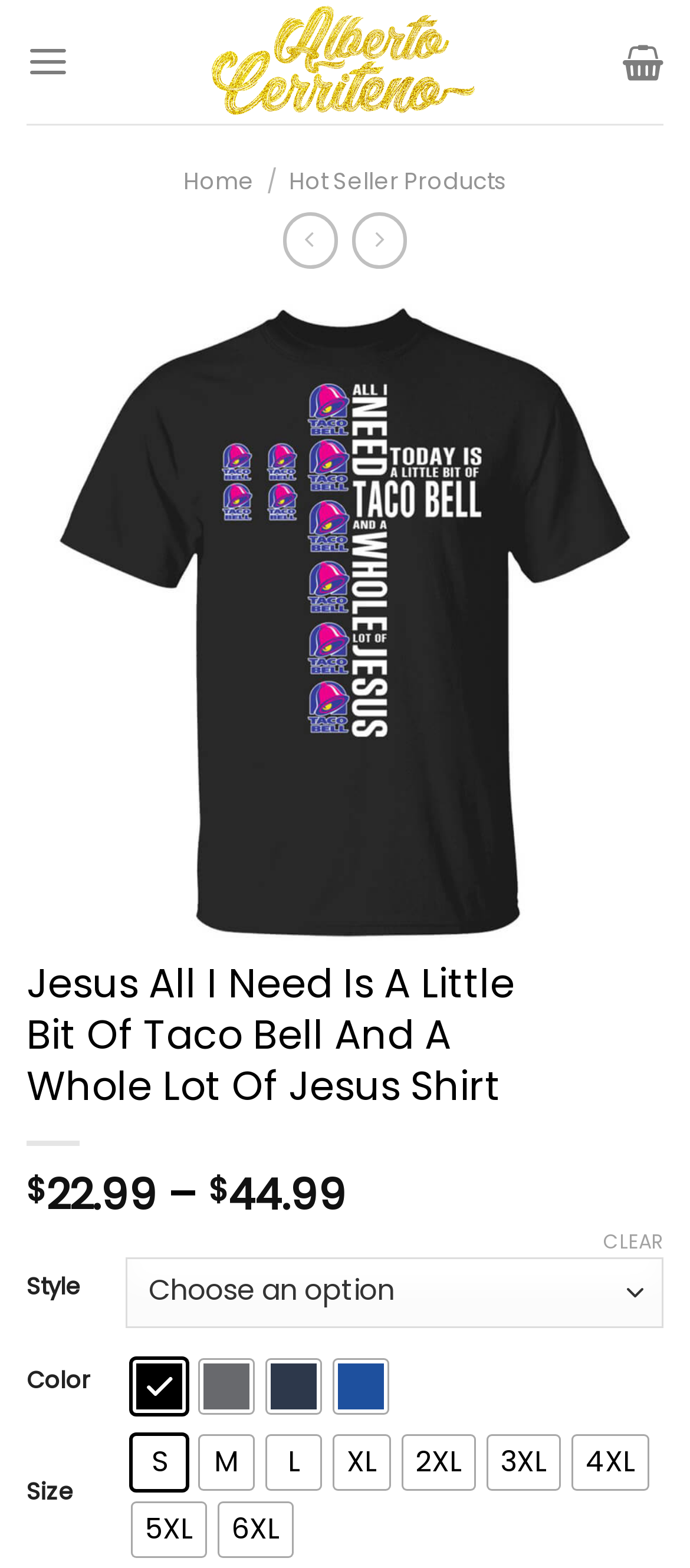Using the information shown in the image, answer the question with as much detail as possible: What is the default size of the shirt?

I found the default size by examining the radiogroup element with the label 'Size' and finding the radio button with the label 'S' which is checked by default.